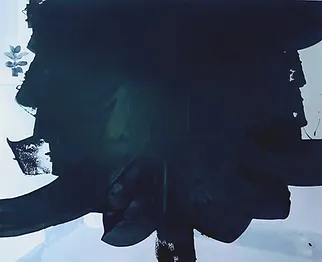Offer an in-depth caption for the image presented.

This image showcases "Uninvited," a captivating artwork created by Canadian artist Marion Flanagan in 2019. The painting, which measures 120 x 160 cm, utilizes a rich palette of acrylic, alkyd, and oil paints, along with photo transfer techniques. The composition features deep, almost hypnotic layers of dark paint, evoking a sense of depth and mystery, contrasted with subtle hints of lighter elements. Flanagan’s work intricately explores themes surrounding the relationship between humans and nature, highlighting the complexities of materiality and narrative in contemporary art. Through her unique approach, she aims to provoke thought about the environmental impact of human actions, urging viewers to consider their connection to the natural world.